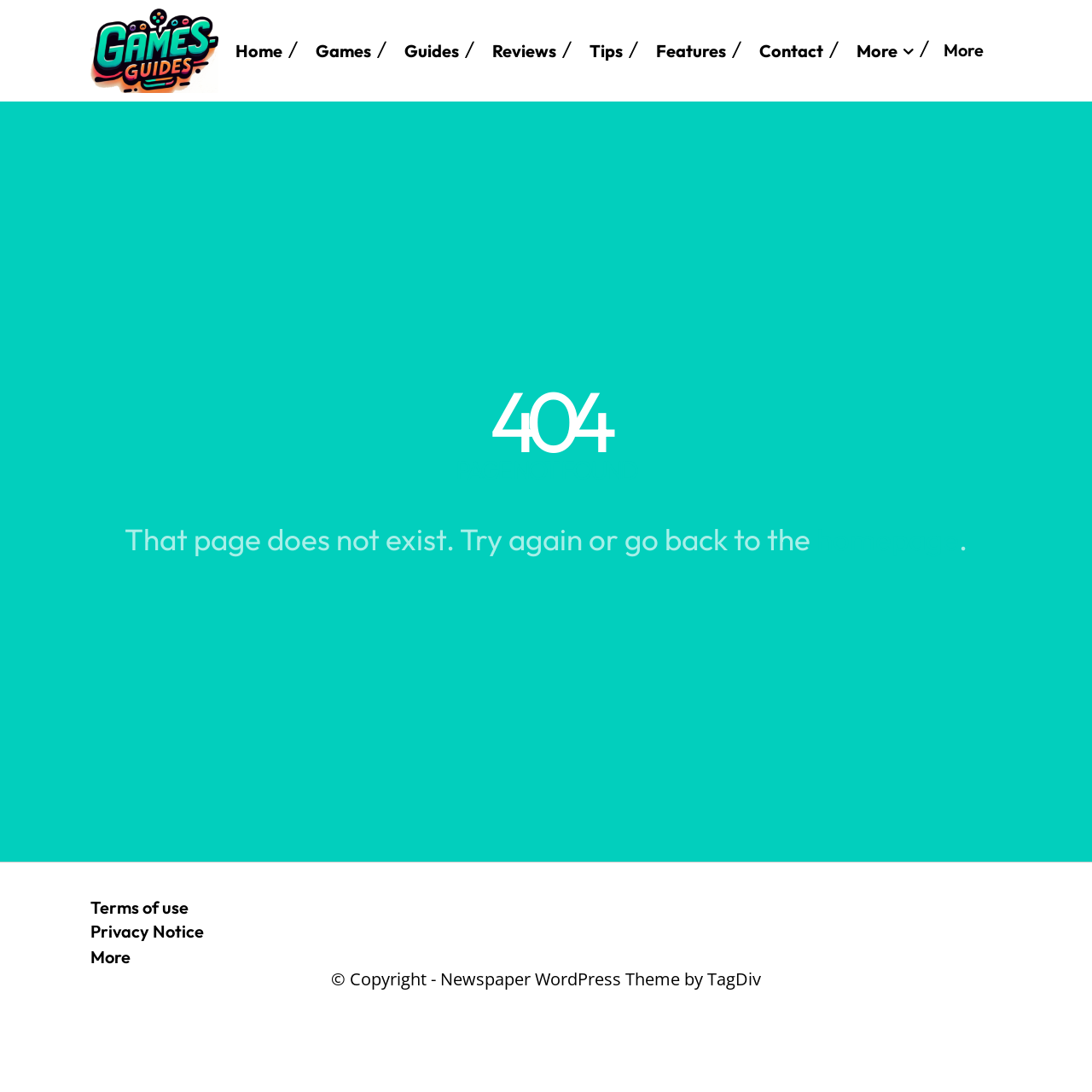Offer an extensive depiction of the webpage and its key elements.

This webpage displays a "Page not found" error message. At the top, there is a search bar with a textbox and a search button, allowing users to search for content on the website. To the right of the search bar, there is a small image. Below the search bar, there is a navigation menu with links to various sections of the website, including "Home", "Games", "Guides", "Reviews", "Tips", "Features", and "Contact".

On the left side of the page, there is a logo image with a link to the homepage. Below the logo, there is another navigation menu with the same links as above. 

The main content of the page is a 404 error message, which is displayed prominently in the center of the page. The error message consists of a large "404" number, followed by the text "PAGE NOT FOUND" and a paragraph explaining that the page does not exist and providing options to try again or go back to the homepage. There is also a link to the homepage within the paragraph.

At the bottom of the page, there are links to "Terms of use", "Privacy Notice", and "More", as well as a copyright notice.